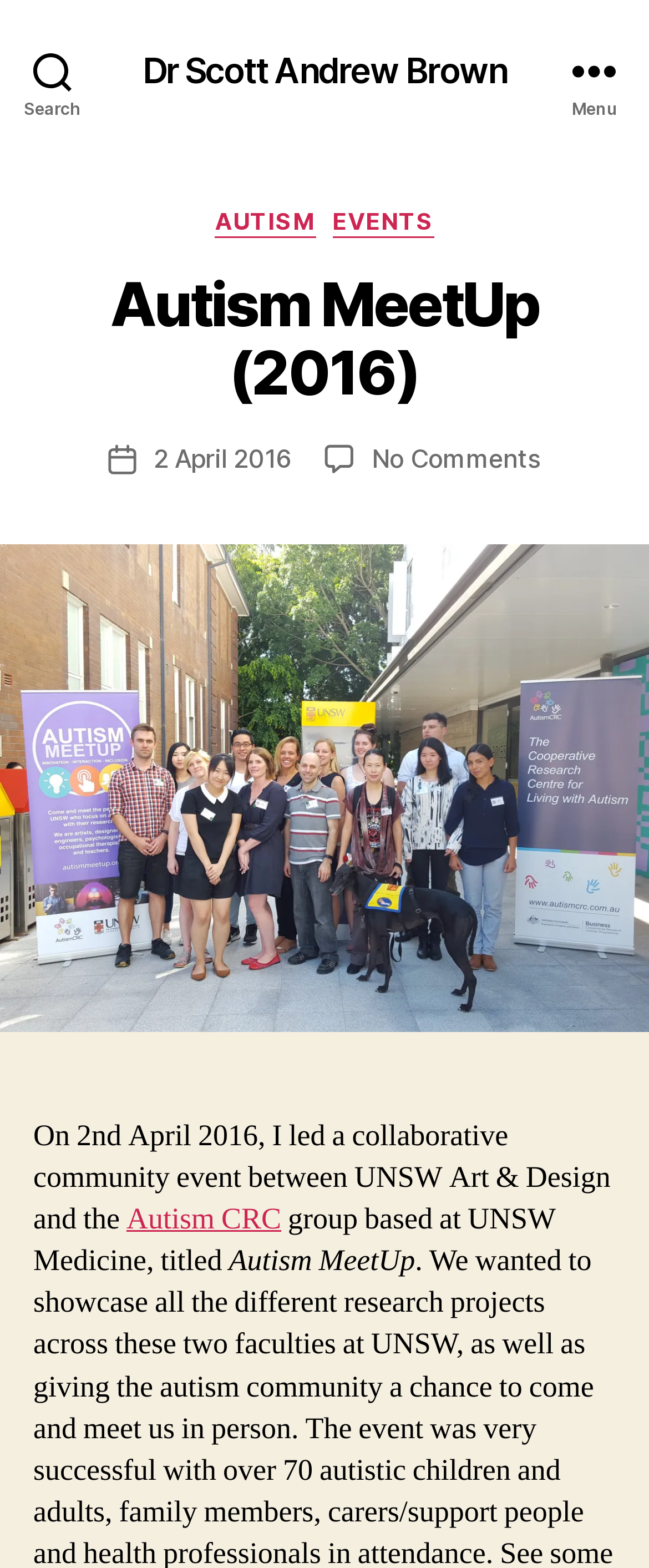Could you highlight the region that needs to be clicked to execute the instruction: "Open the Menu"?

[0.831, 0.0, 1.0, 0.089]